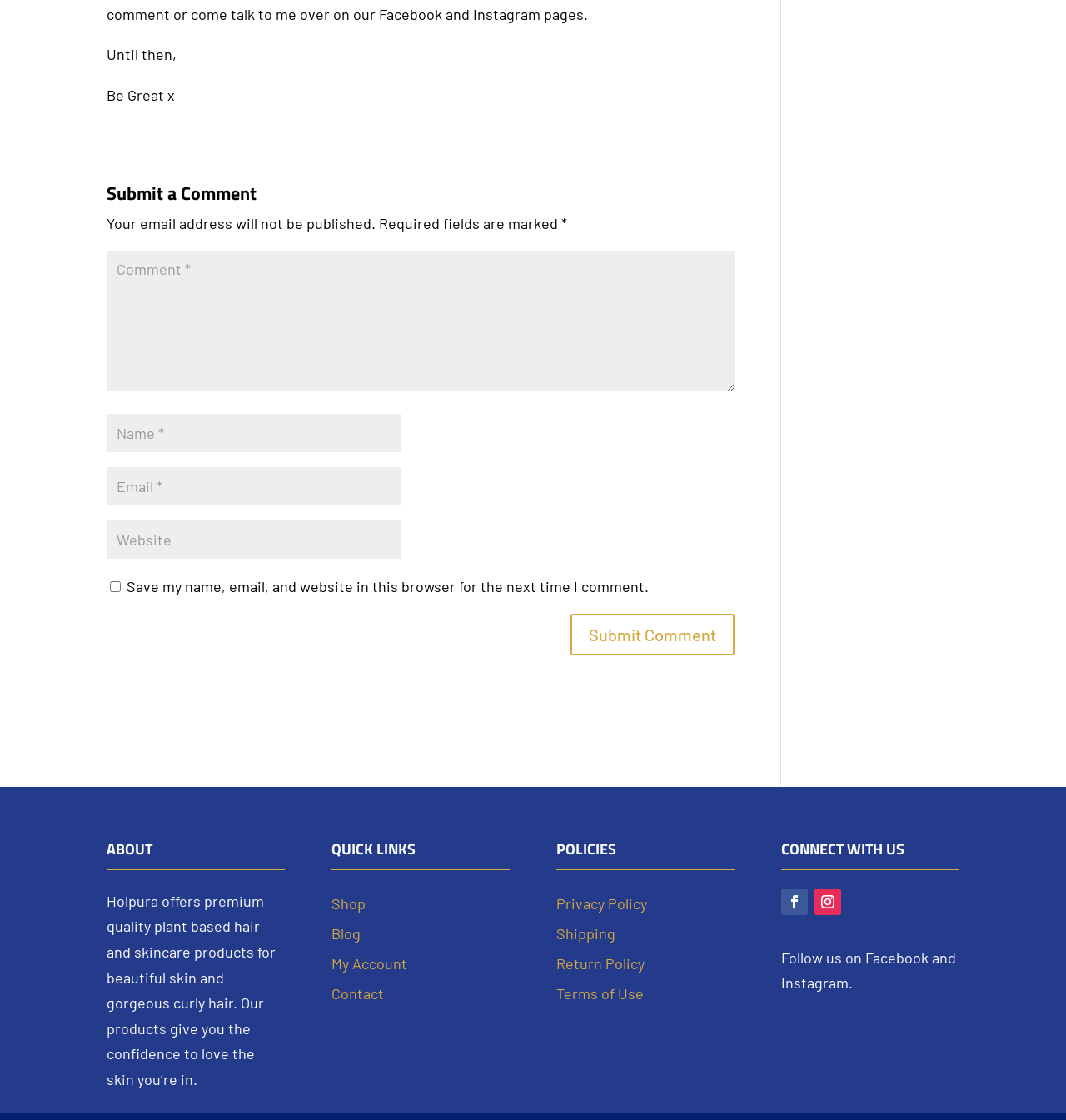What is the company name?
Answer the question with as much detail as you can, using the image as a reference.

The company name is mentioned in the 'ABOUT' section, which describes the company as offering premium quality plant-based hair and skincare products.